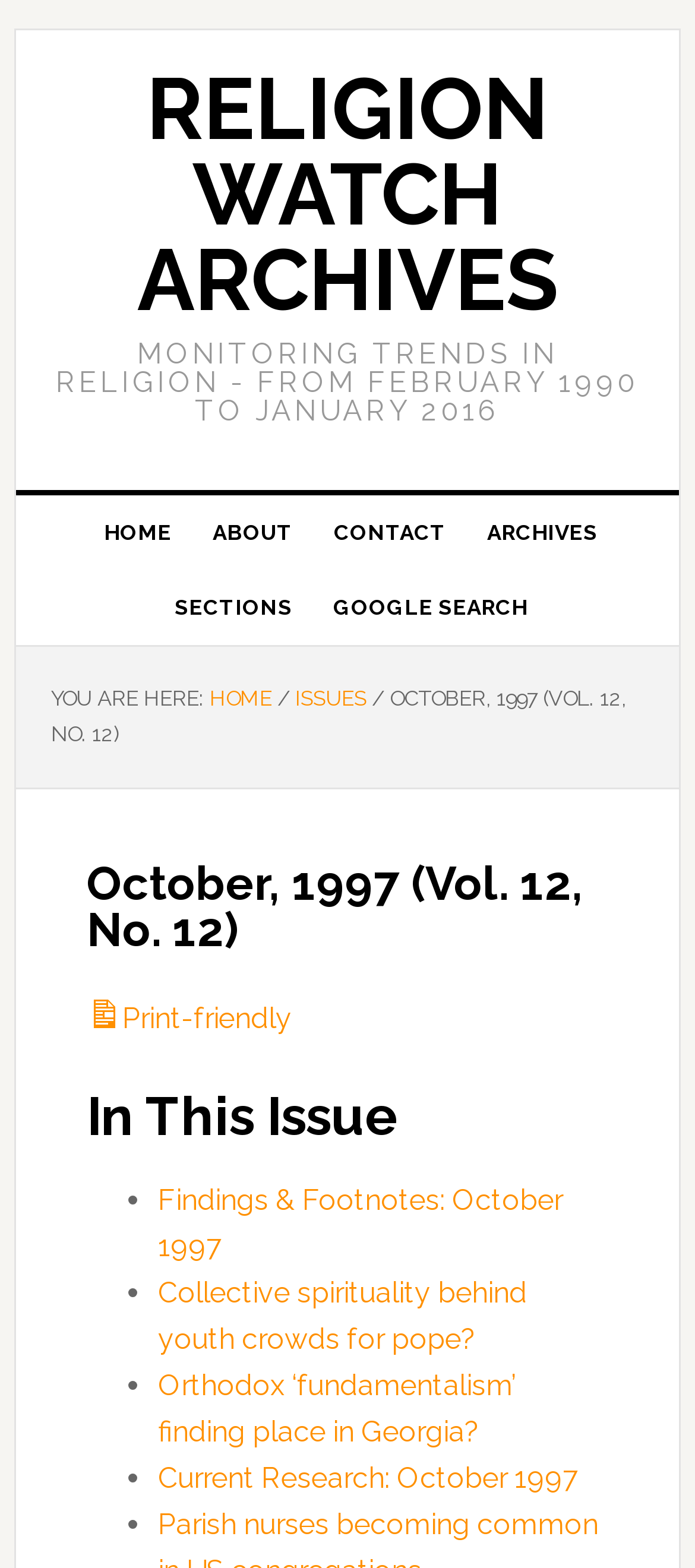What is the purpose of the 'breadcrumb separator' element?
Please look at the screenshot and answer in one word or a short phrase.

To separate breadcrumbs